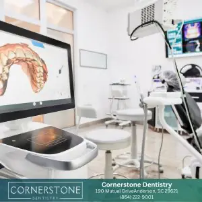Illustrate the image with a detailed and descriptive caption.

The image showcases a modern dental office at Cornerstone Dentistry, emphasizing the integration of advanced technology in dental care. In the foreground, a sleek computer monitor displays a detailed 3D image of a dental model, illustrating the precision of digital dentistry. The workspace features state-of-the-art equipment designed for both comfort and efficiency, highlighting a clean and organized environment. The background includes a dental chair and other dental instruments, reinforcing the clinic's commitment to innovative practices that enhance patient care. This environment reflects the rapidly evolving landscape of digital dentistry, where virtual consultations and advanced imaging techniques are becoming standard, promising convenience and improved outcomes for patients.